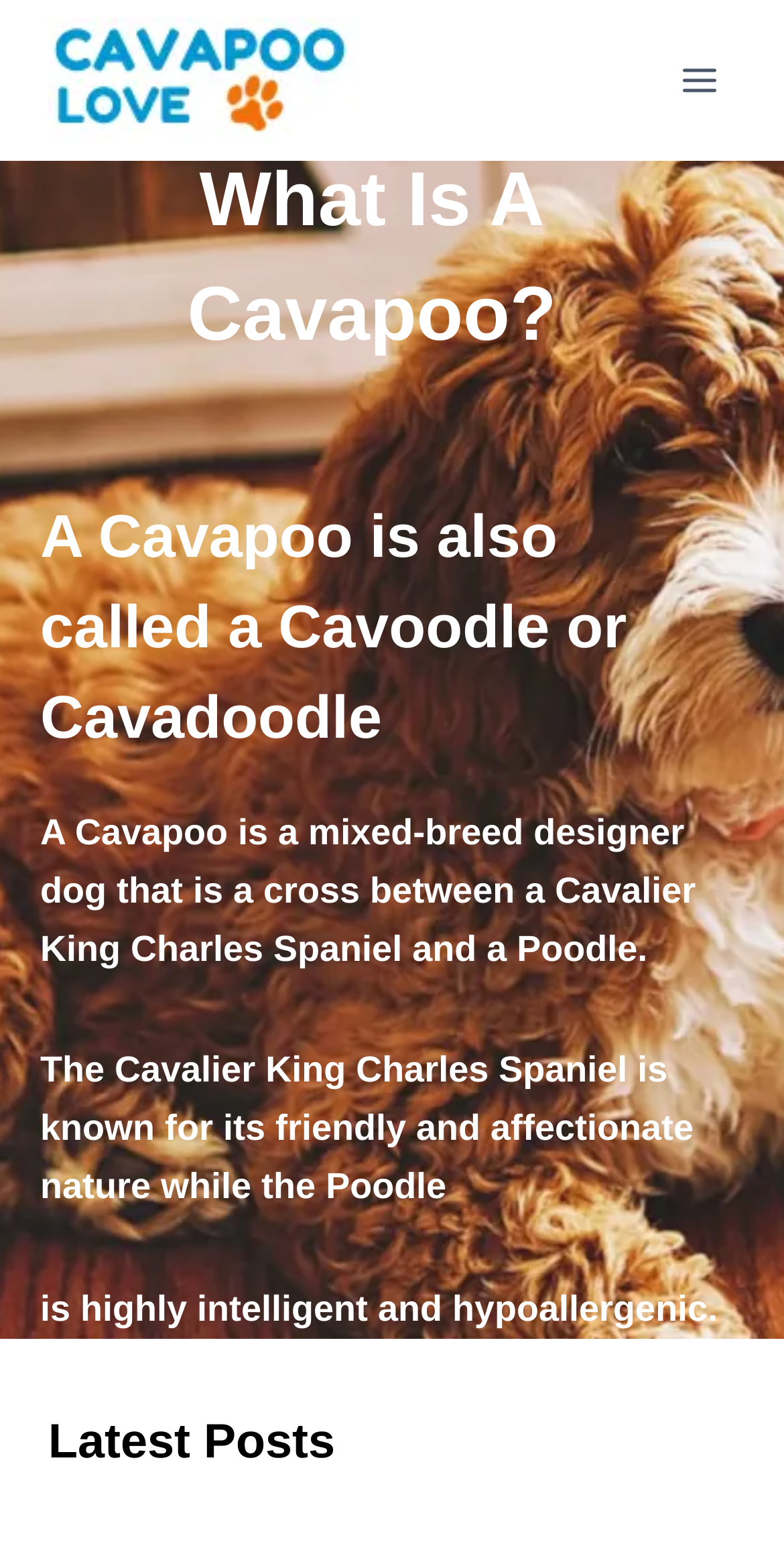What is a Cavapoo?
Offer a detailed and full explanation in response to the question.

Based on the text on the webpage, a Cavapoo is defined as a mixed-breed designer dog that is a cross between a Cavalier King Charles Spaniel and a Poodle.